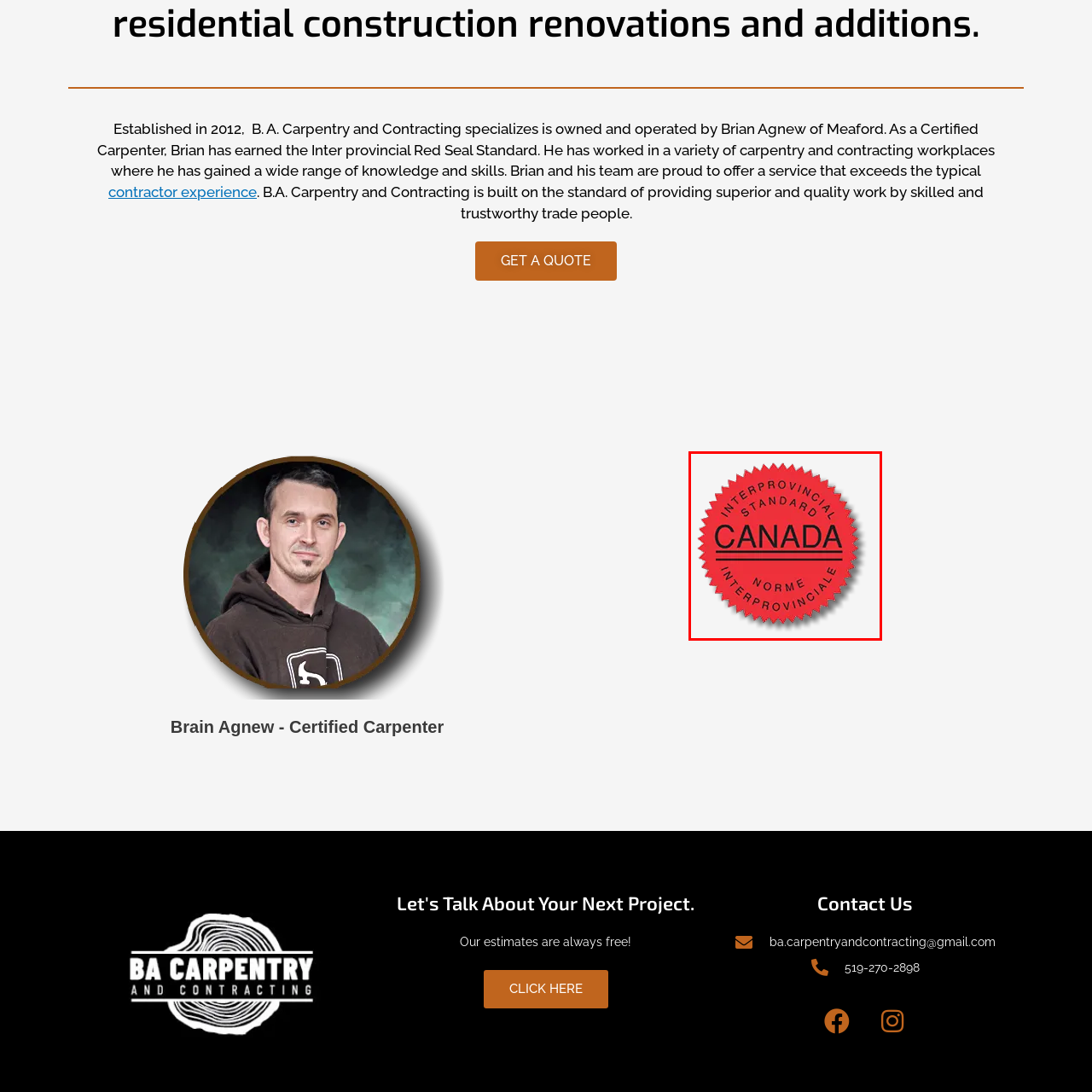Examine the image within the red boundary and respond with a single word or phrase to the question:
What is the profession of Brian Agnew?

Certified Carpenter